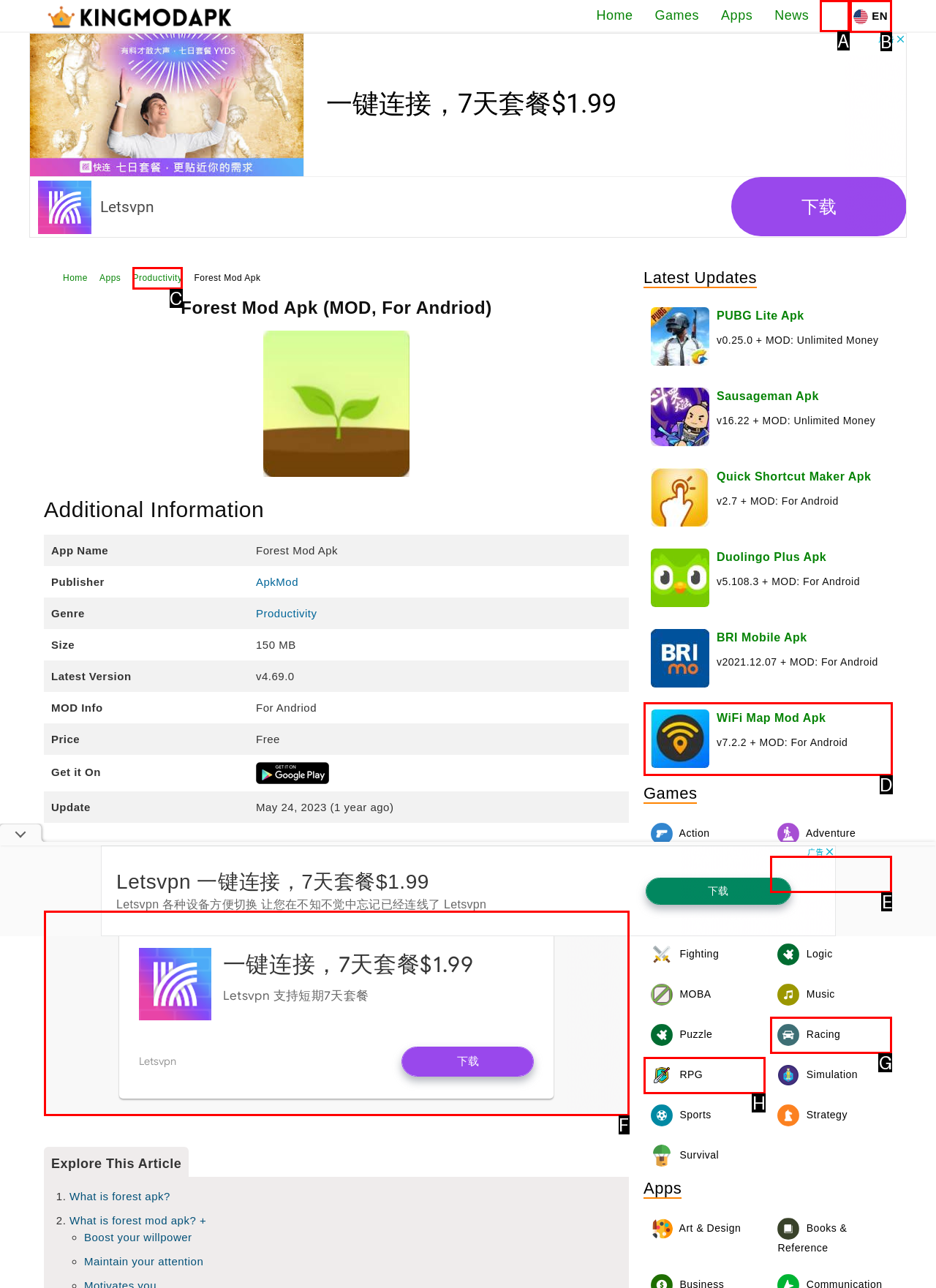Identify the HTML element that corresponds to the description: parent_node: EN
Provide the letter of the matching option from the given choices directly.

A